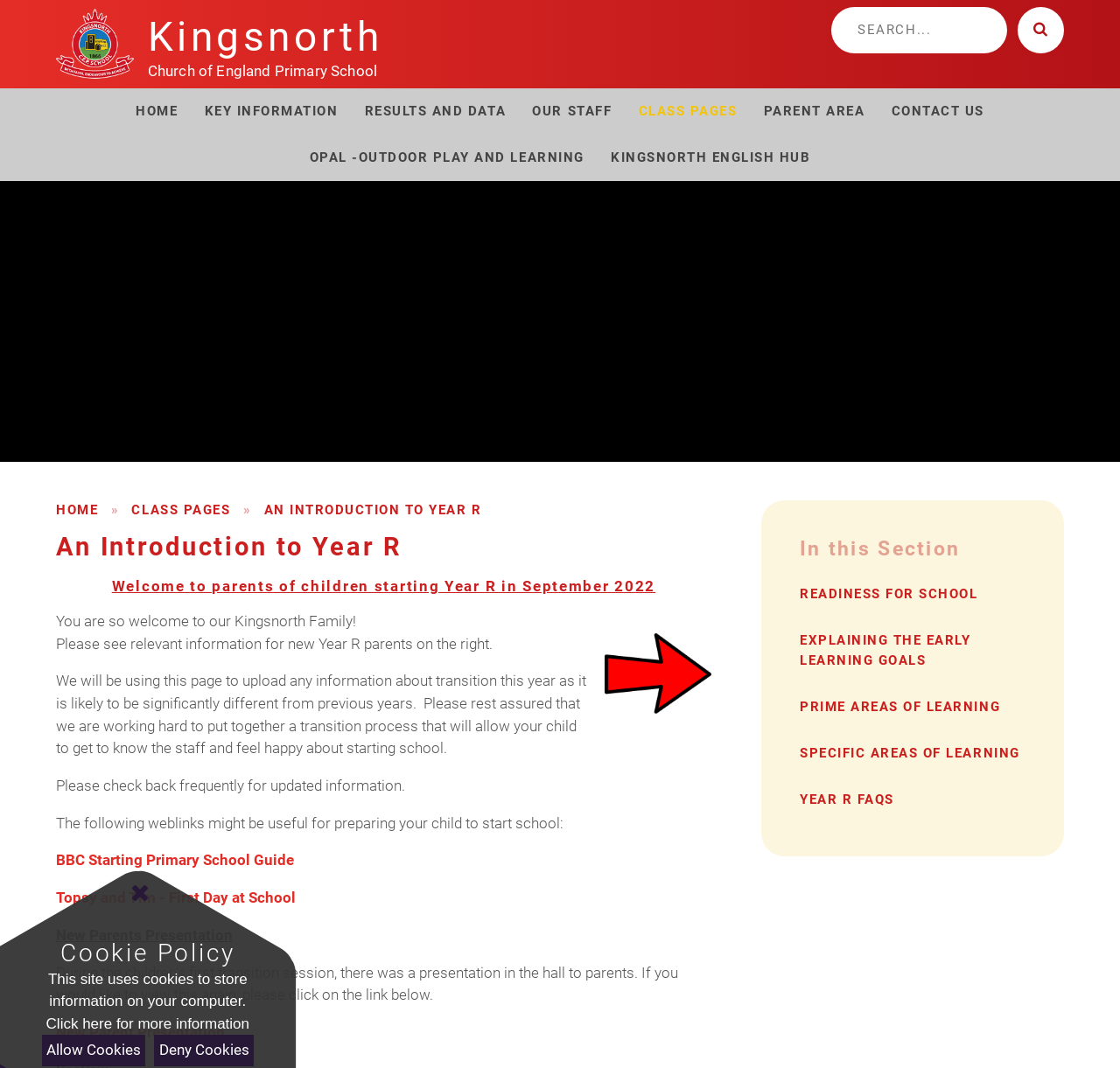Answer the following in one word or a short phrase: 
What is the advice for preparing a child to start school?

Check the provided weblinks